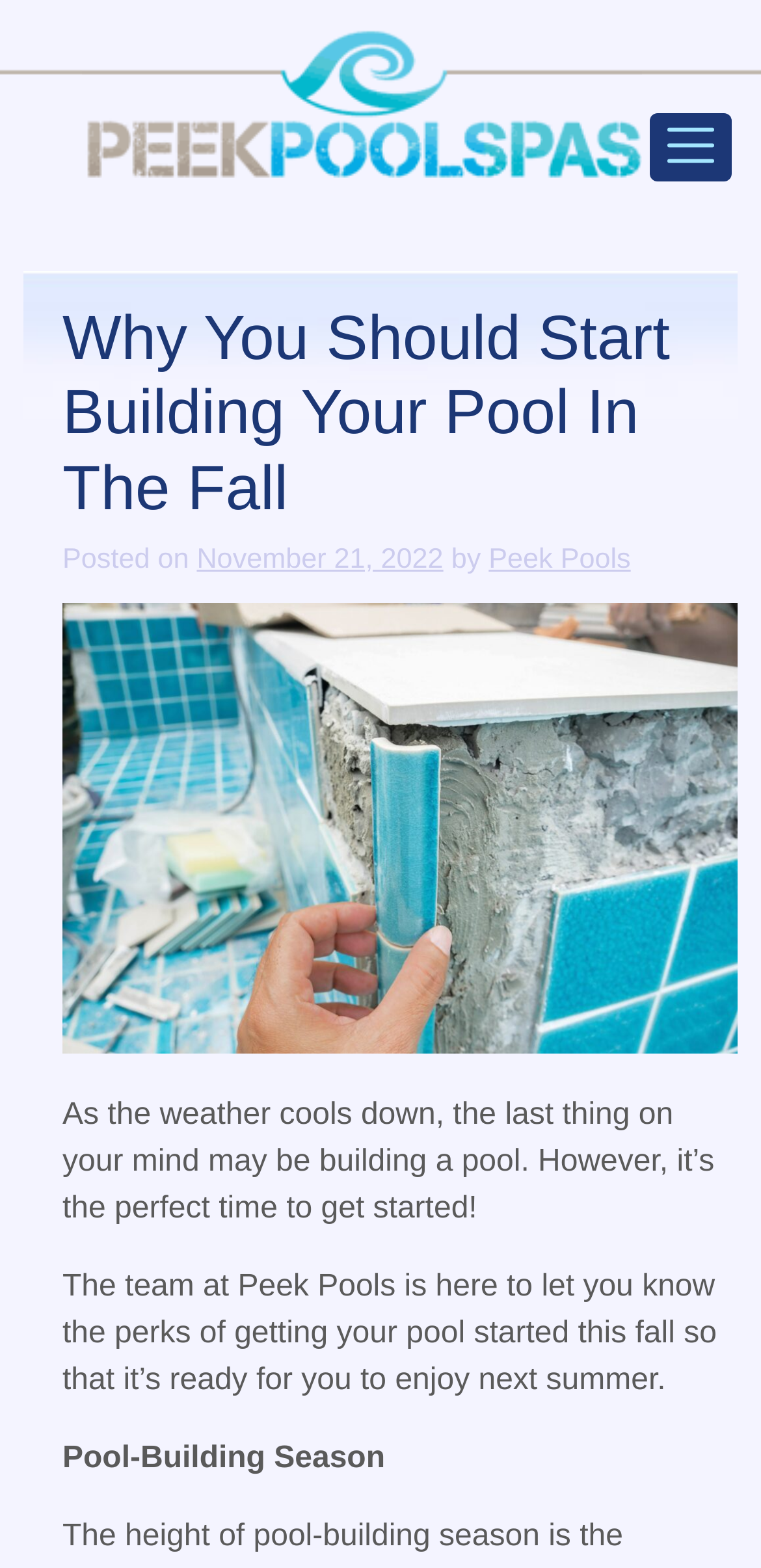What is the current season according to the webpage?
Please provide a single word or phrase as the answer based on the screenshot.

Fall